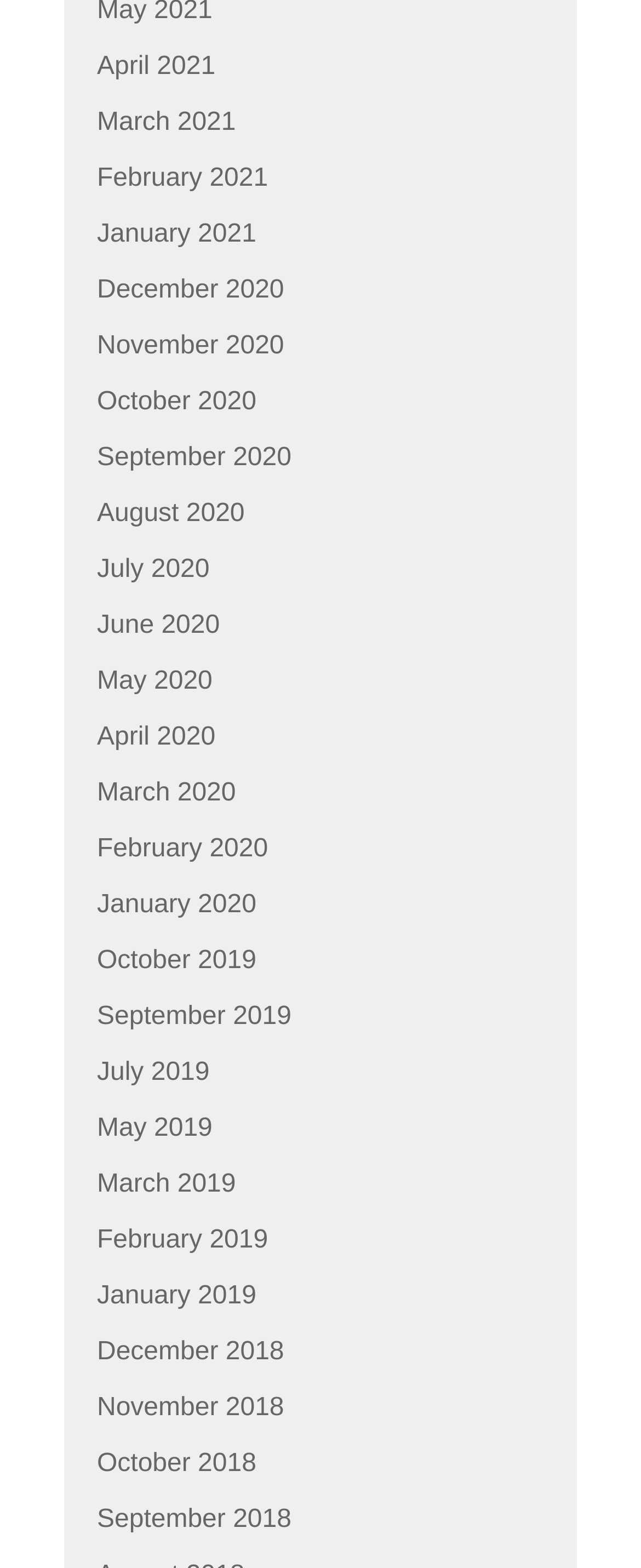Could you specify the bounding box coordinates for the clickable section to complete the following instruction: "browse January 2019"?

[0.151, 0.817, 0.4, 0.835]